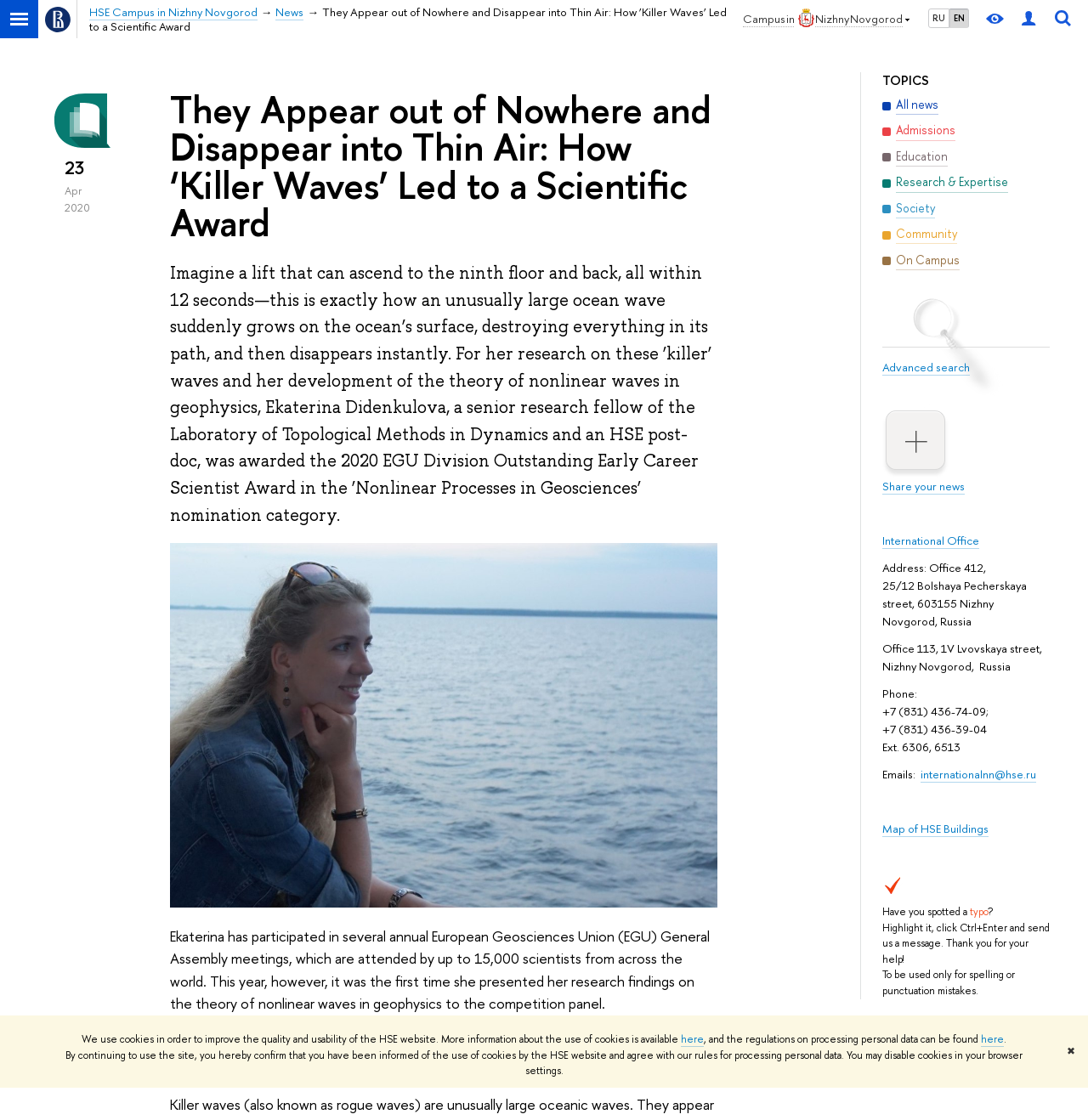Determine the bounding box of the UI component based on this description: "Admissions". The bounding box coordinates should be four float values between 0 and 1, i.e., [left, top, right, bottom].

[0.811, 0.109, 0.878, 0.126]